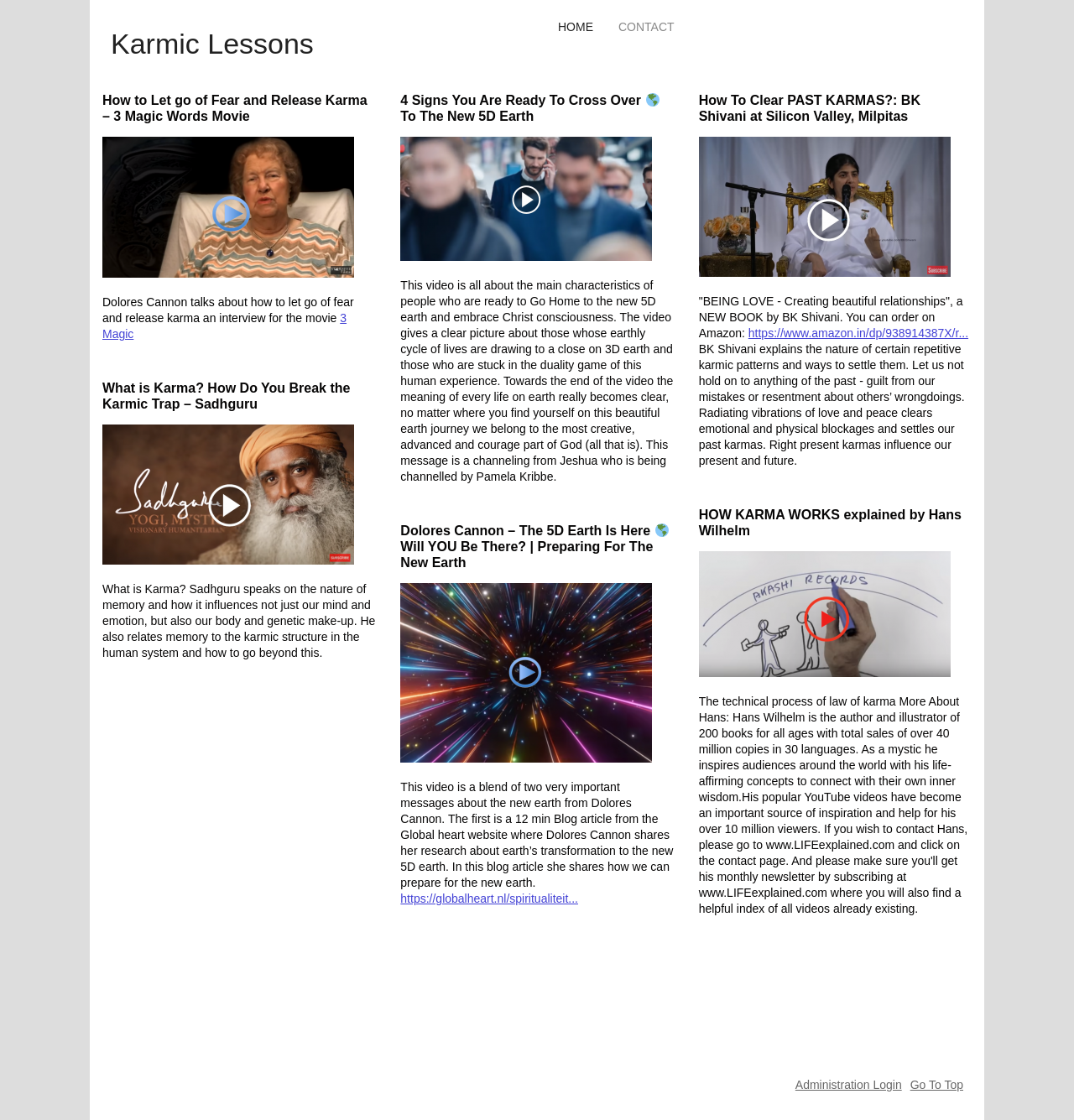Specify the bounding box coordinates of the element's region that should be clicked to achieve the following instruction: "Login to the administration". The bounding box coordinates consist of four float numbers between 0 and 1, in the format [left, top, right, bottom].

[0.74, 0.963, 0.84, 0.974]